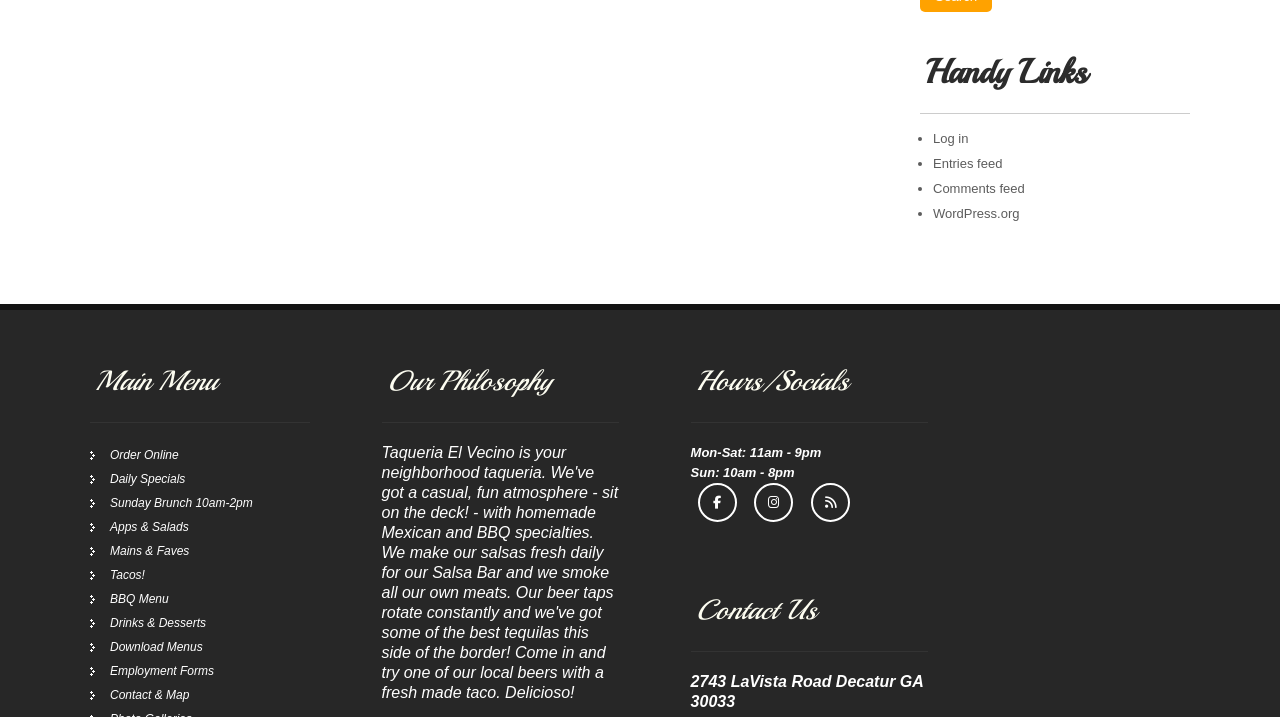Identify the bounding box coordinates of the clickable region to carry out the given instruction: "Visit WordPress.org".

[0.729, 0.287, 0.796, 0.308]